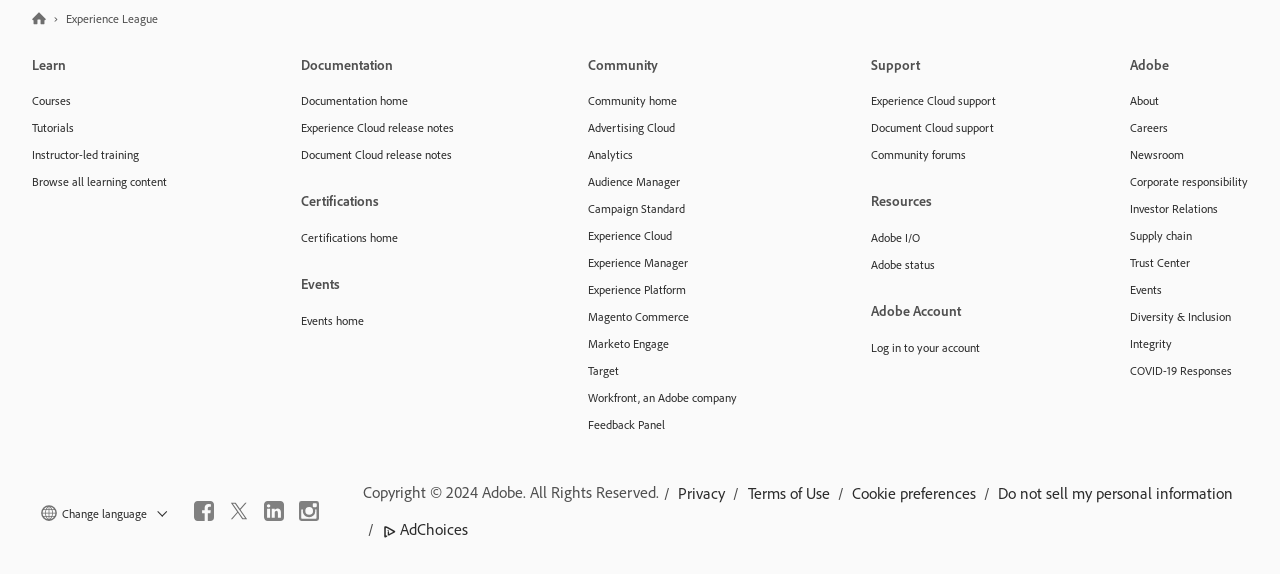Indicate the bounding box coordinates of the element that must be clicked to execute the instruction: "Learn about DPLA". The coordinates should be given as four float numbers between 0 and 1, i.e., [left, top, right, bottom].

None